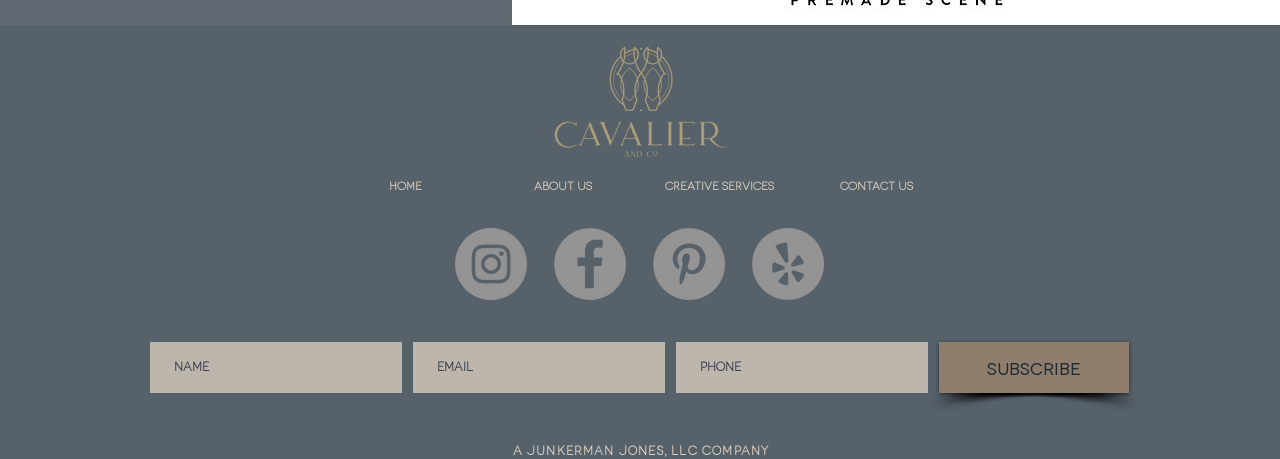What is the company type?
Answer the question in as much detail as possible.

The company type is mentioned at the bottom of the webpage, which is a junkerman jones, llc company.